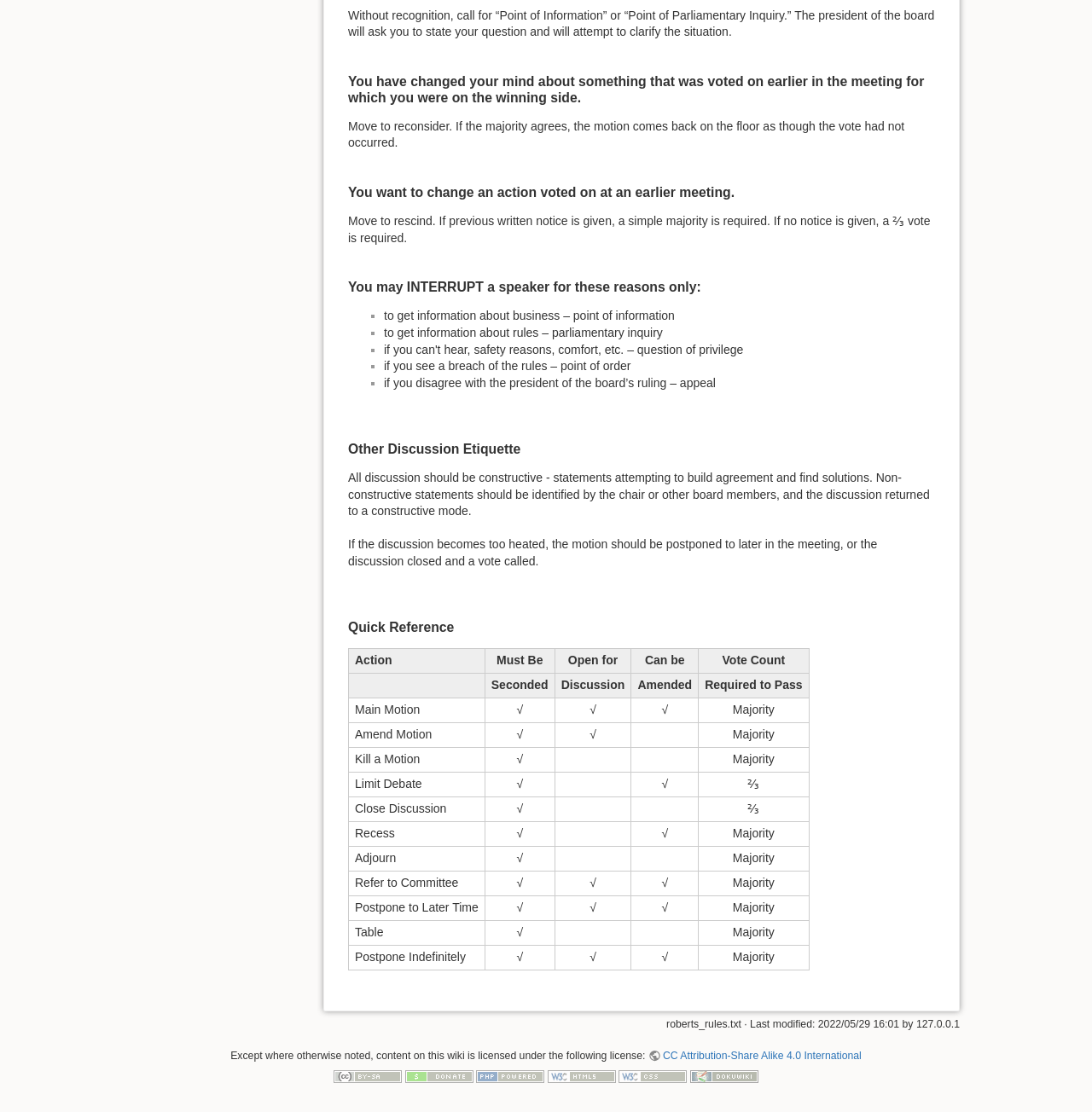Please identify the bounding box coordinates of the area that needs to be clicked to follow this instruction: "read about moving to reconsider".

[0.319, 0.107, 0.828, 0.135]